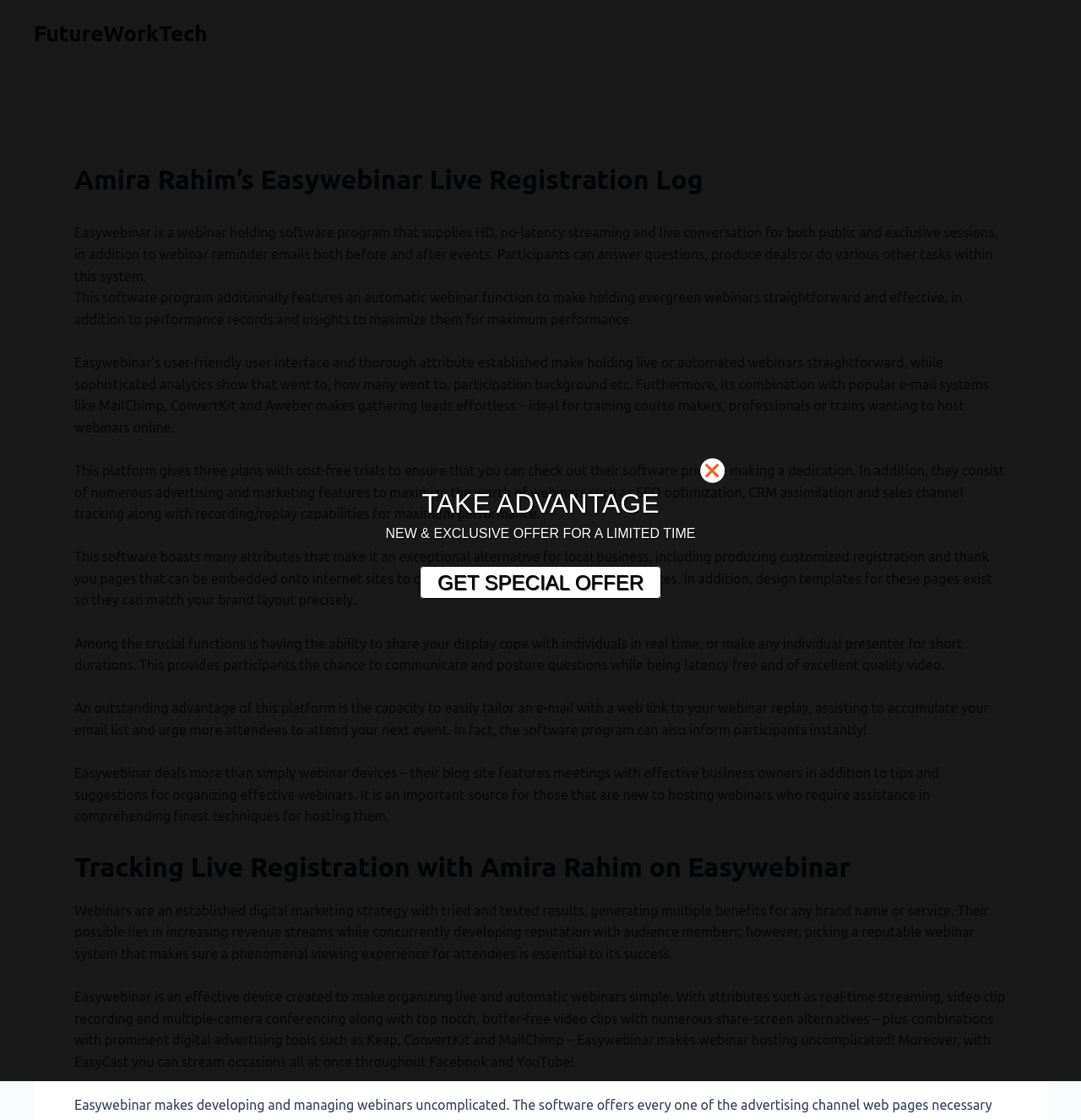Use a single word or phrase to answer the question:
What is Easywebinar used for?

Webinar holding software